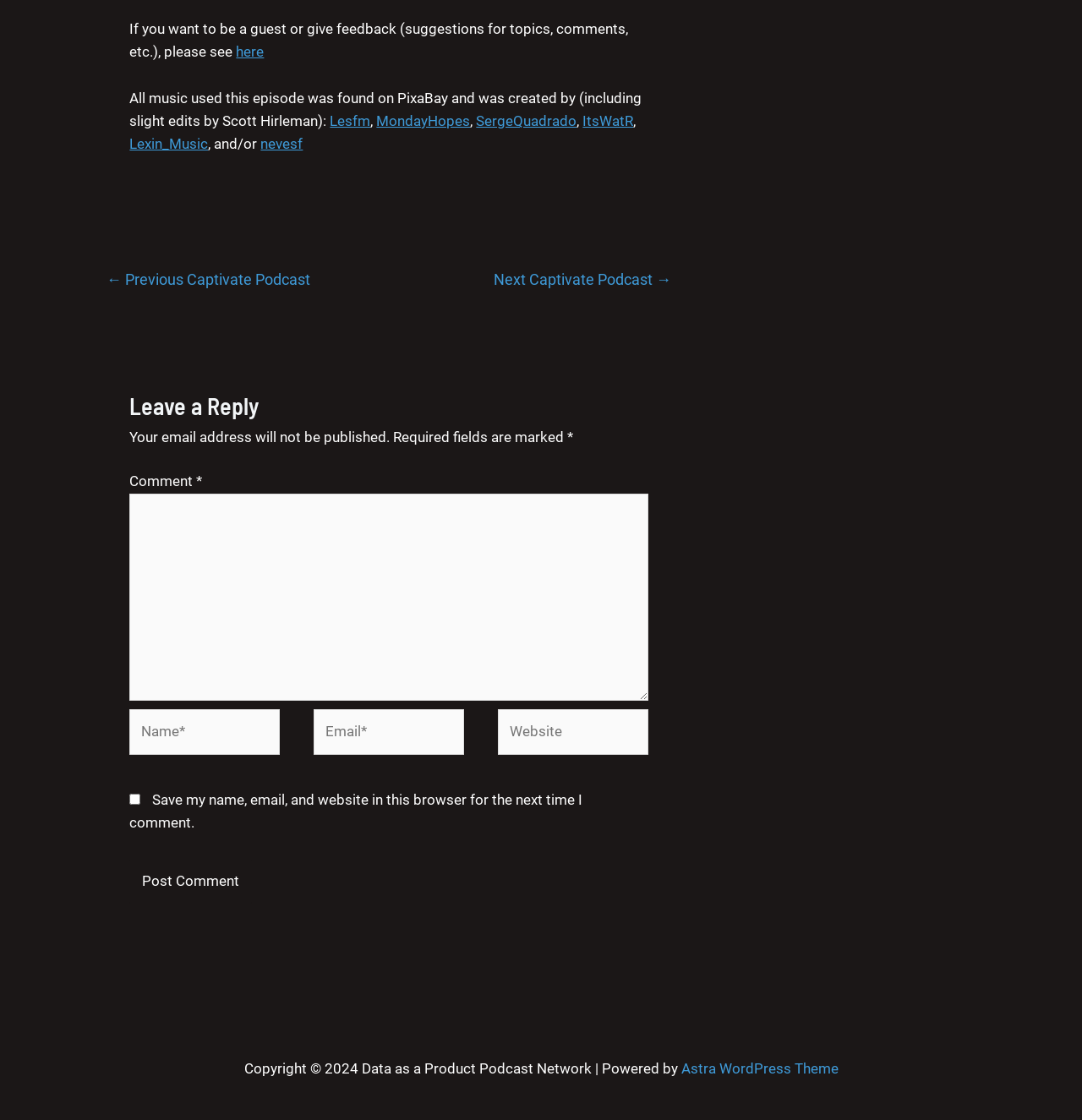Provide a single word or phrase answer to the question: 
What is the label of the first textbox in the comment form?

Comment *